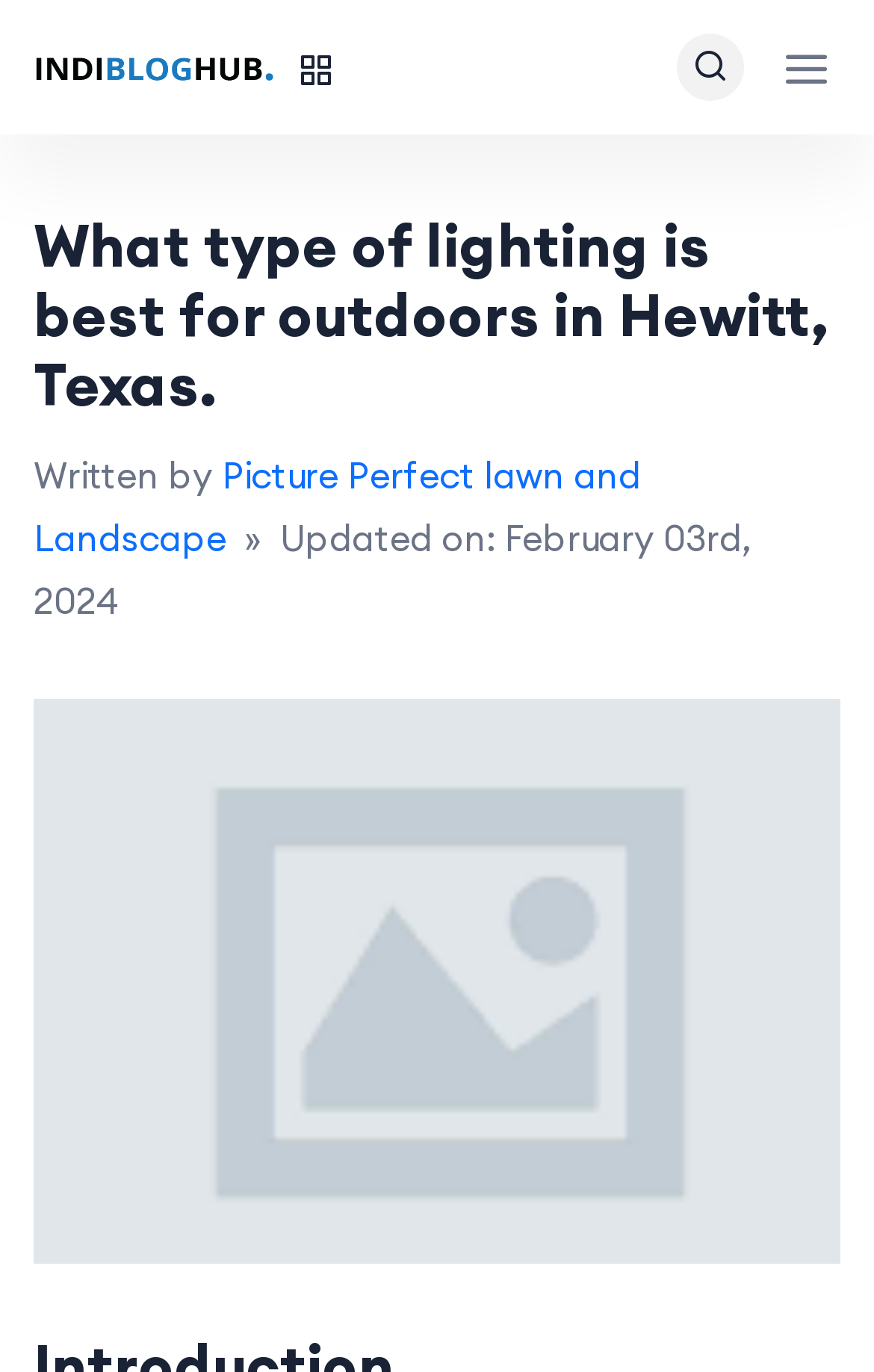Identify the bounding box coordinates for the UI element described as follows: alt="IndiBlogHub Logo". Use the format (top-left x, top-left y, bottom-right x, bottom-right y) and ensure all values are floating point numbers between 0 and 1.

[0.038, 0.03, 0.315, 0.068]